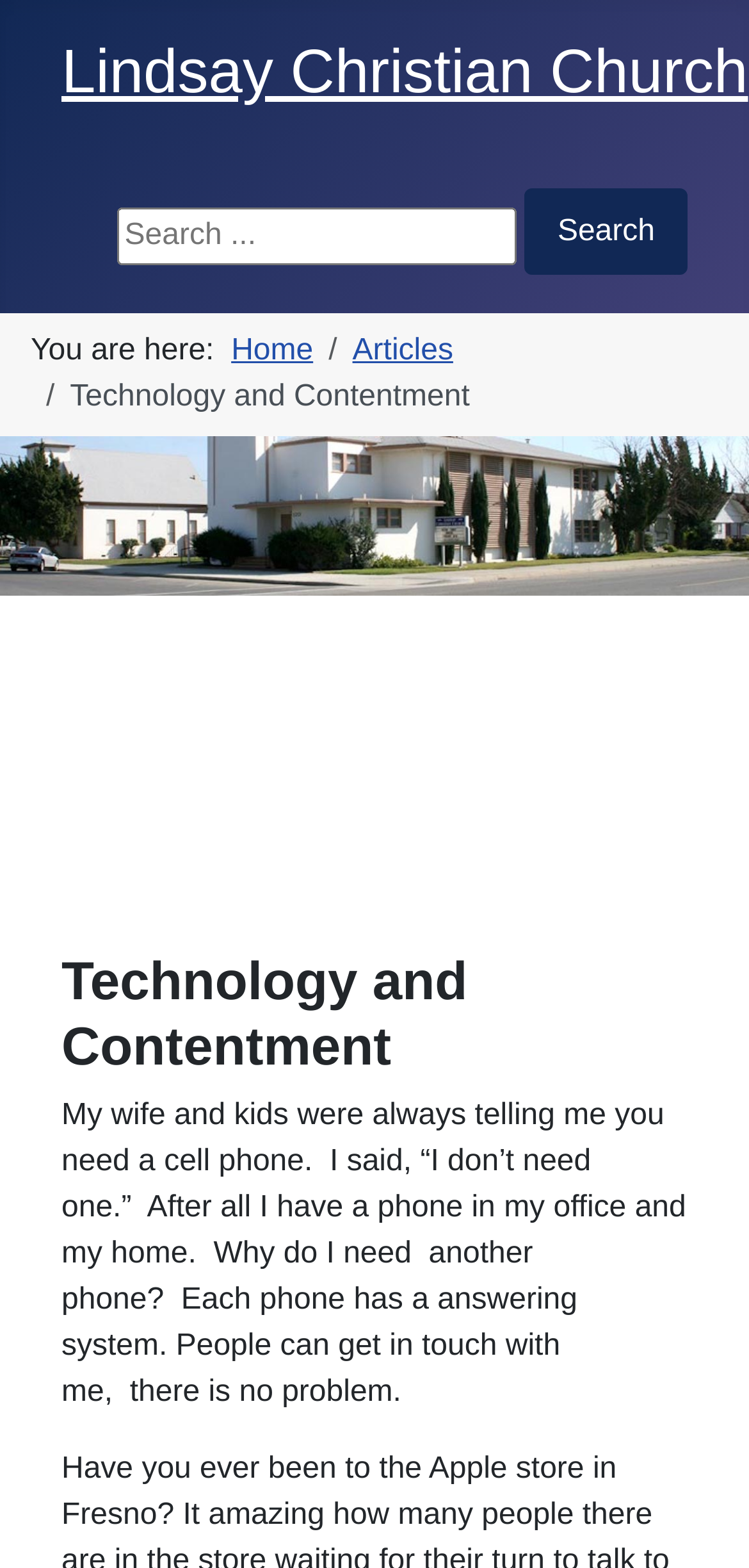What is the current page about?
Please provide a comprehensive answer based on the visual information in the image.

The current page is about 'Technology and Contentment' as indicated by the heading element with the same text, and also by the static text element that describes the content of the page, which is a personal anecdote about the need for a cell phone.